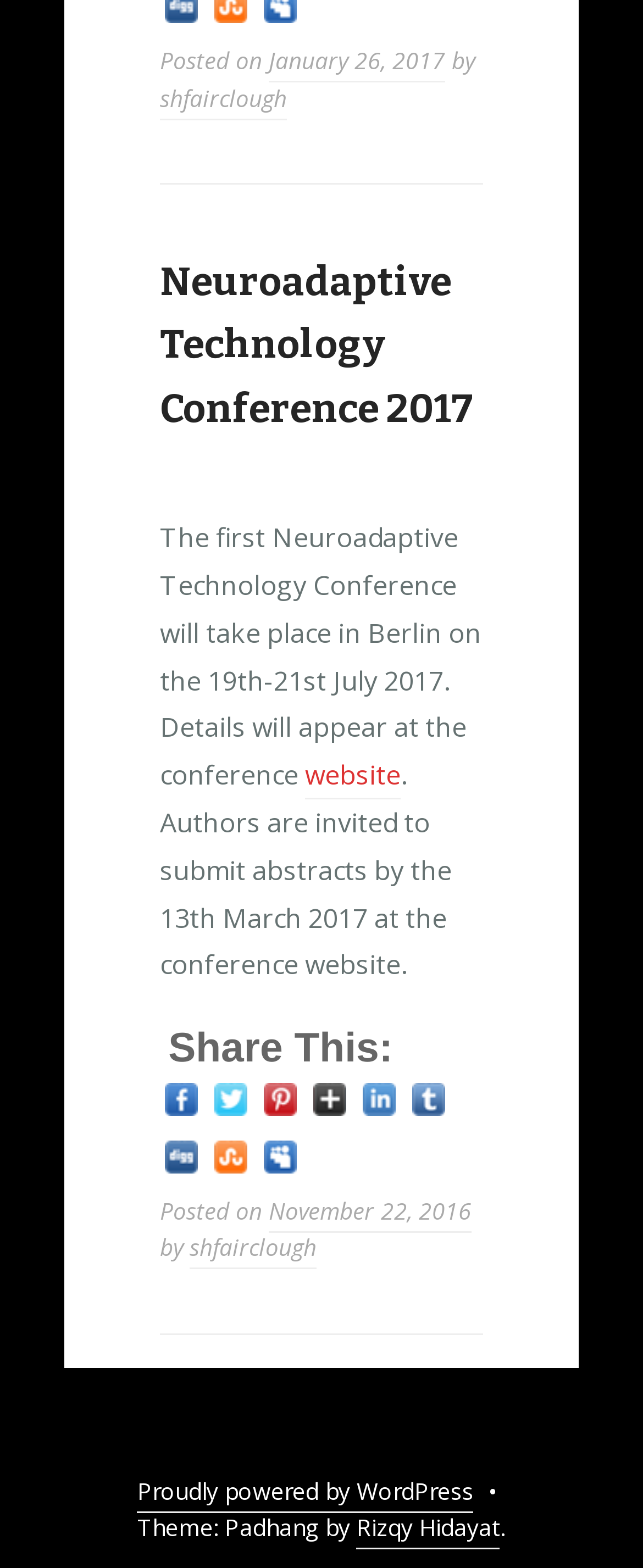Point out the bounding box coordinates of the section to click in order to follow this instruction: "Click on the 'Neuroadaptive Technology Conference 2017' link".

[0.249, 0.165, 0.739, 0.278]